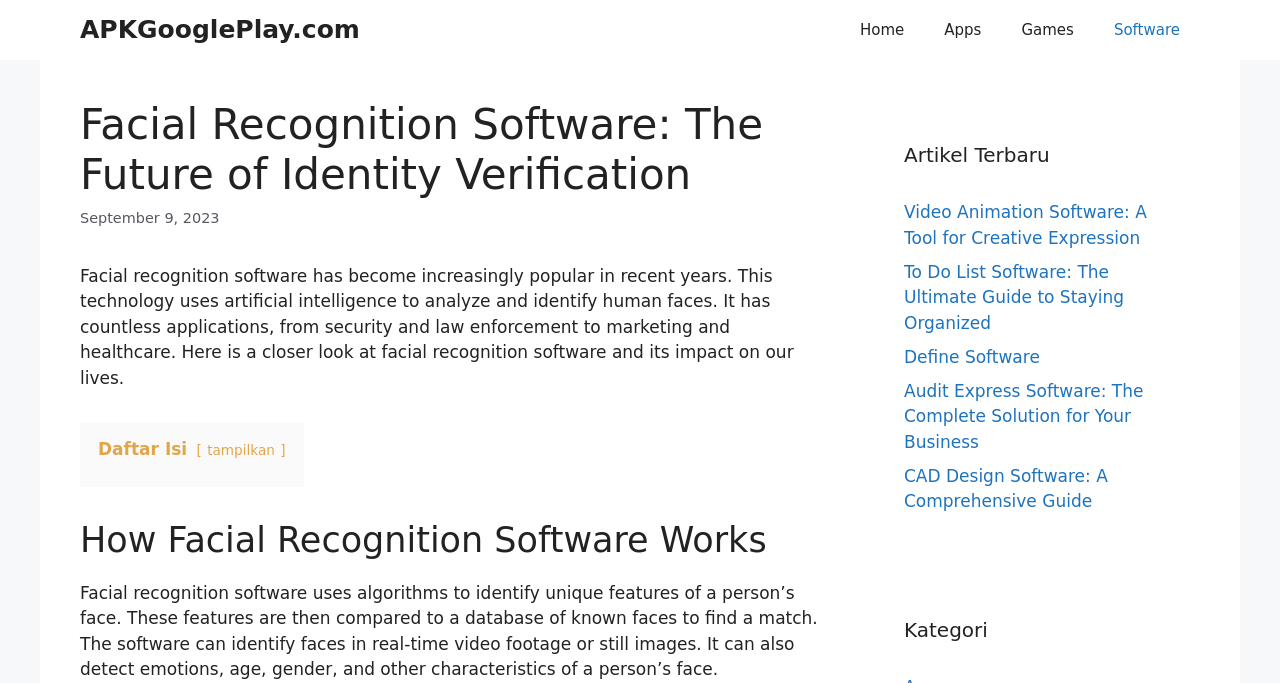Construct a comprehensive caption that outlines the webpage's structure and content.

The webpage is about facial recognition software, its applications, and its impact on our lives. At the top, there is a navigation bar with five links: APKGooglePlay.com, Home, Apps, Games, and Software. Below the navigation bar, there is a header section with a title "Facial Recognition Software: The Future of Identity Verification" and a timestamp "September 9, 2023".

The main content of the webpage is divided into two sections. The left section contains a lengthy article about facial recognition software, its working mechanism, and its applications. The article is divided into two subheadings: an introduction to facial recognition software and how it works. The introduction explains that facial recognition software uses artificial intelligence to analyze and identify human faces, and it has various applications in security, law enforcement, marketing, and healthcare. The second part explains the working mechanism of facial recognition software, including how it identifies unique features of a person's face and compares them to a database of known faces.

On the right side of the webpage, there is a complementary section with two headings: "Artikel Terbaru" (Latest Articles) and "Kategori" (Categories). Under "Artikel Terbaru", there are five links to other articles about software, including video animation software, to-do list software, and CAD design software.